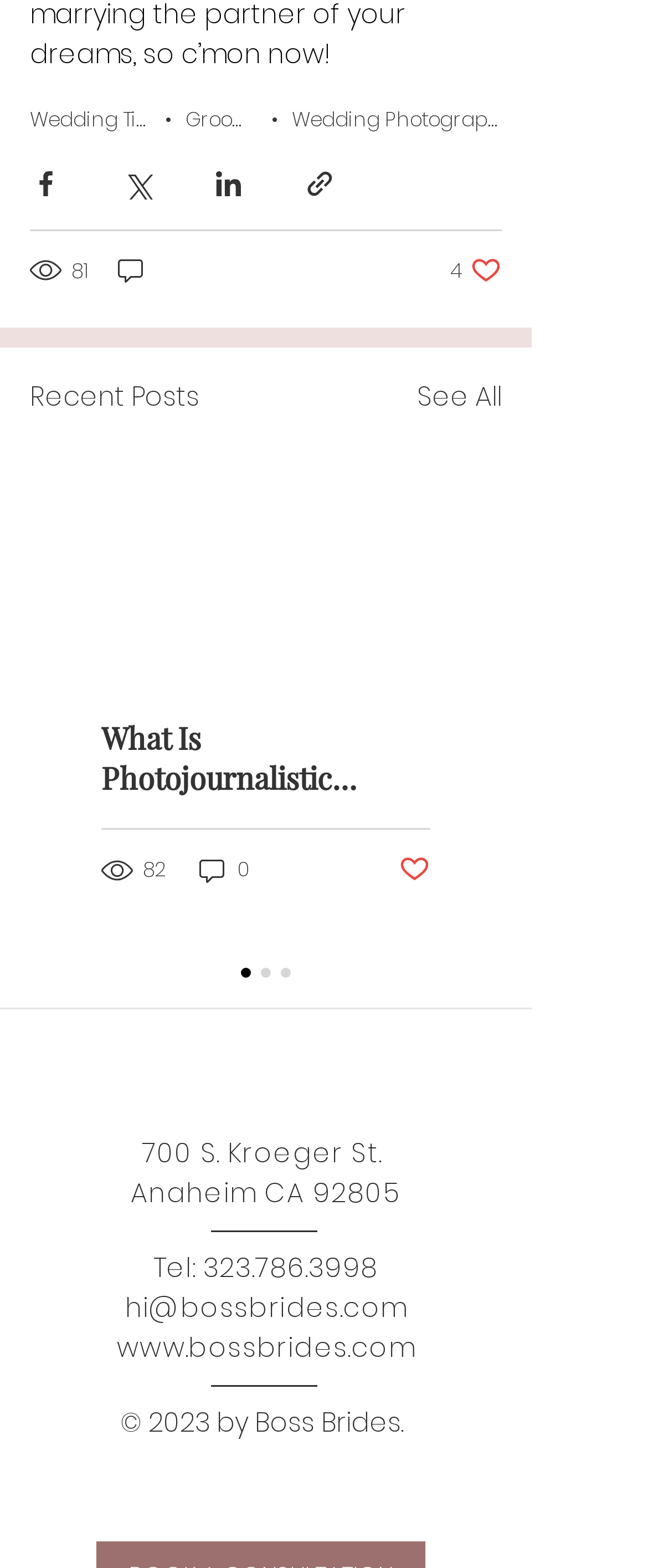How many views does the post have?
Using the details shown in the screenshot, provide a comprehensive answer to the question.

I found the view count by looking at the generic element '81 views' which is located near the top of the webpage, indicating the number of views for the post.